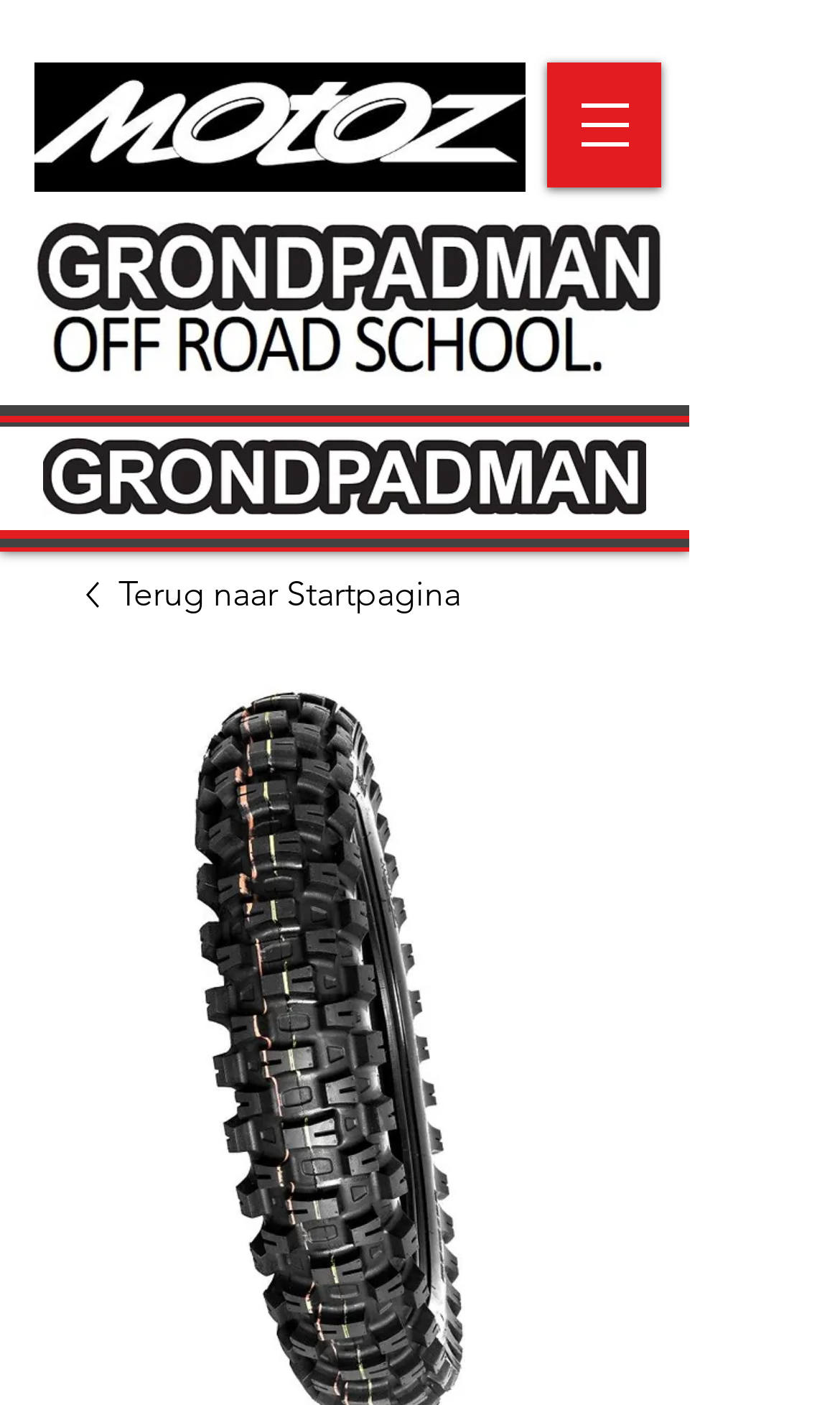Give a one-word or short phrase answer to this question: 
What is the purpose of the button on the top right?

Open navigation menu